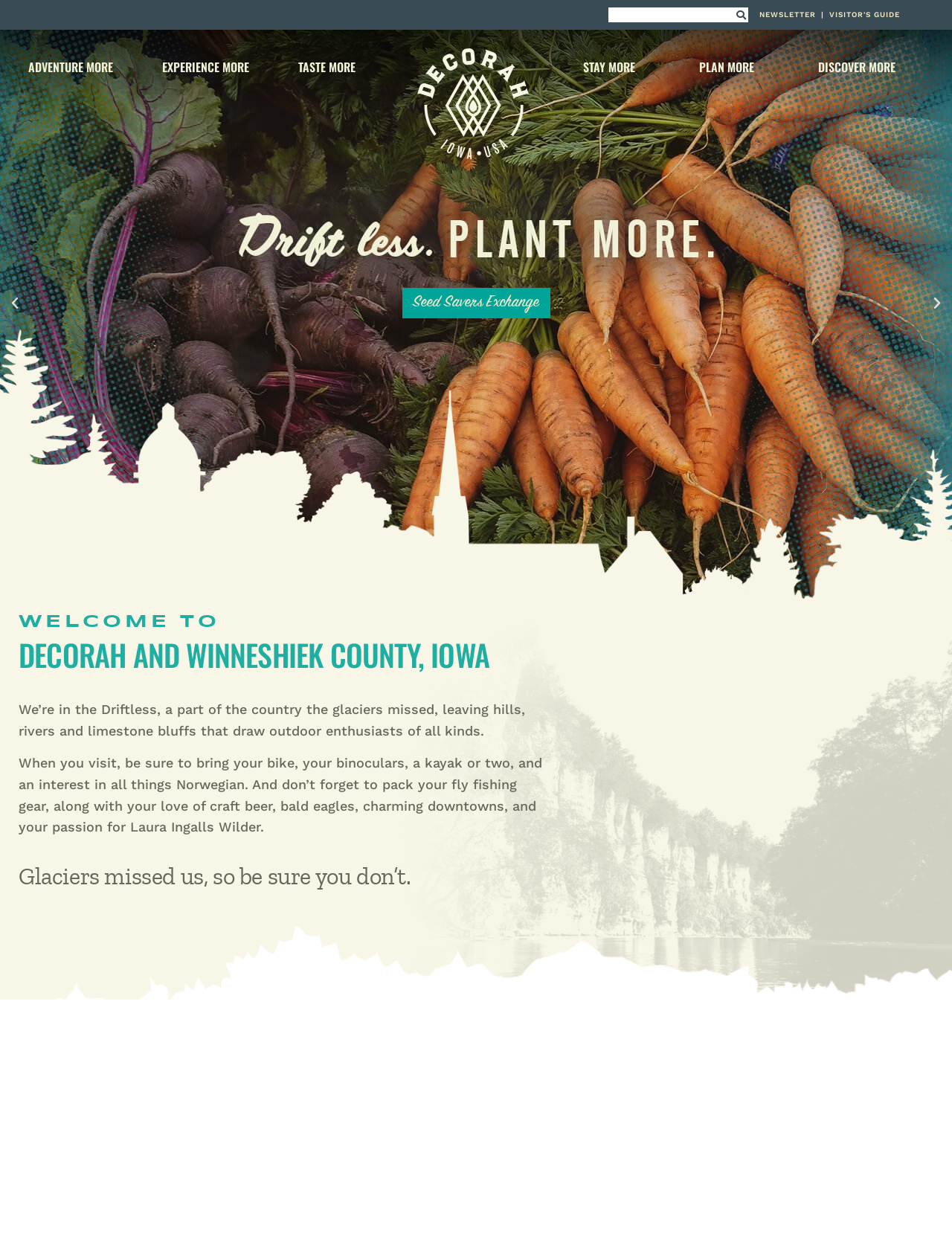For the following element description, predict the bounding box coordinates in the format (top-left x, top-left y, bottom-right x, bottom-right y). All values should be floating point numbers between 0 and 1. Description: Privacy Policy

None